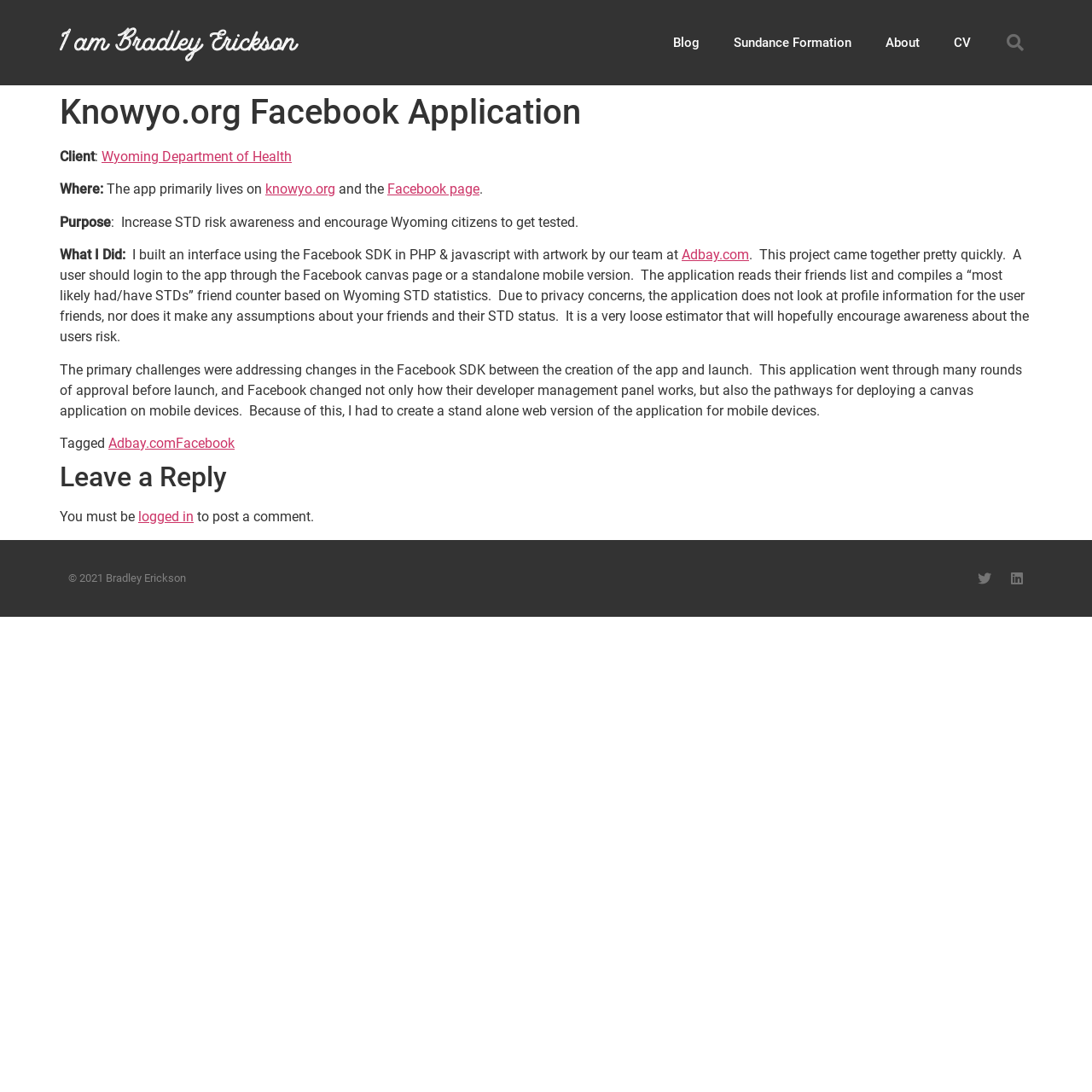Determine the bounding box coordinates for the element that should be clicked to follow this instruction: "Click the 'Blog' link". The coordinates should be given as four float numbers between 0 and 1, in the format [left, top, right, bottom].

[0.601, 0.0, 0.656, 0.078]